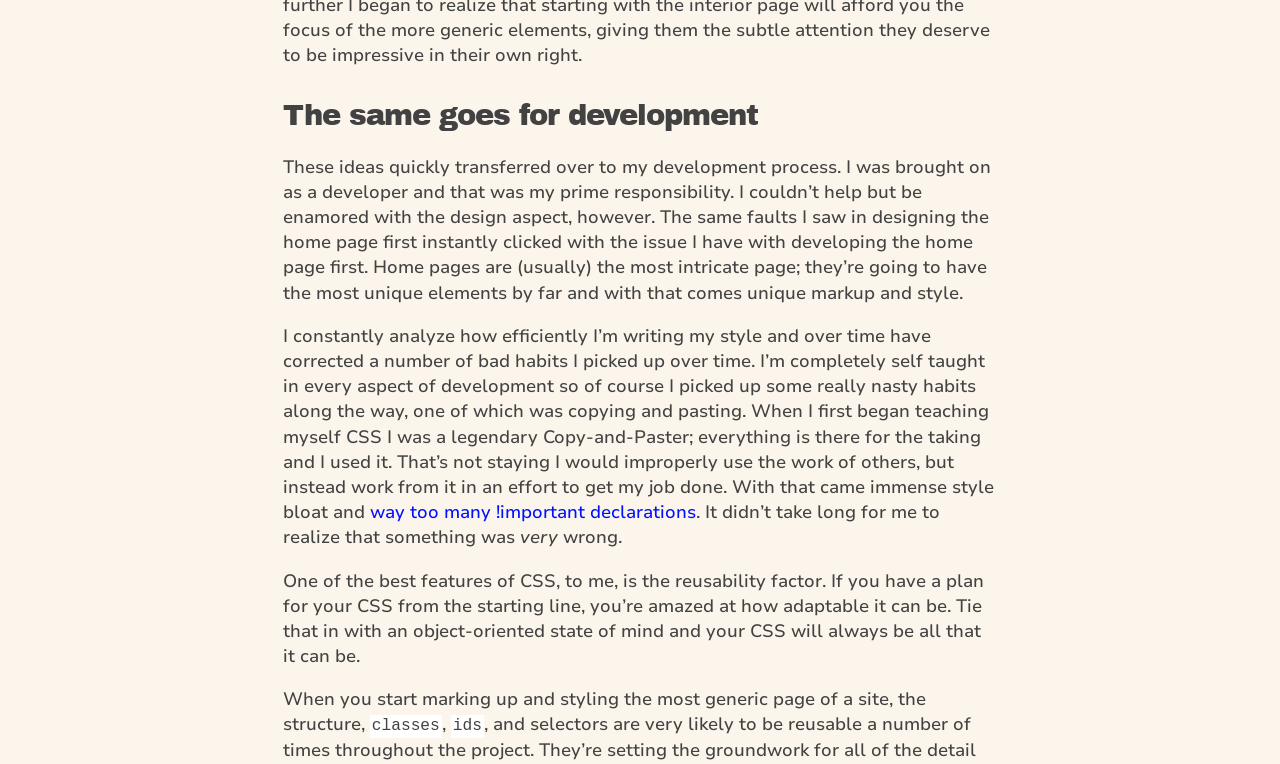What did the author used to do when they first began teaching themselves CSS?
We need a detailed and exhaustive answer to the question. Please elaborate.

The author admits 'When I first began teaching myself CSS I was a legendary Copy-and-Paster' in the third paragraph, indicating that they used to copy and paste code when they first started learning CSS.